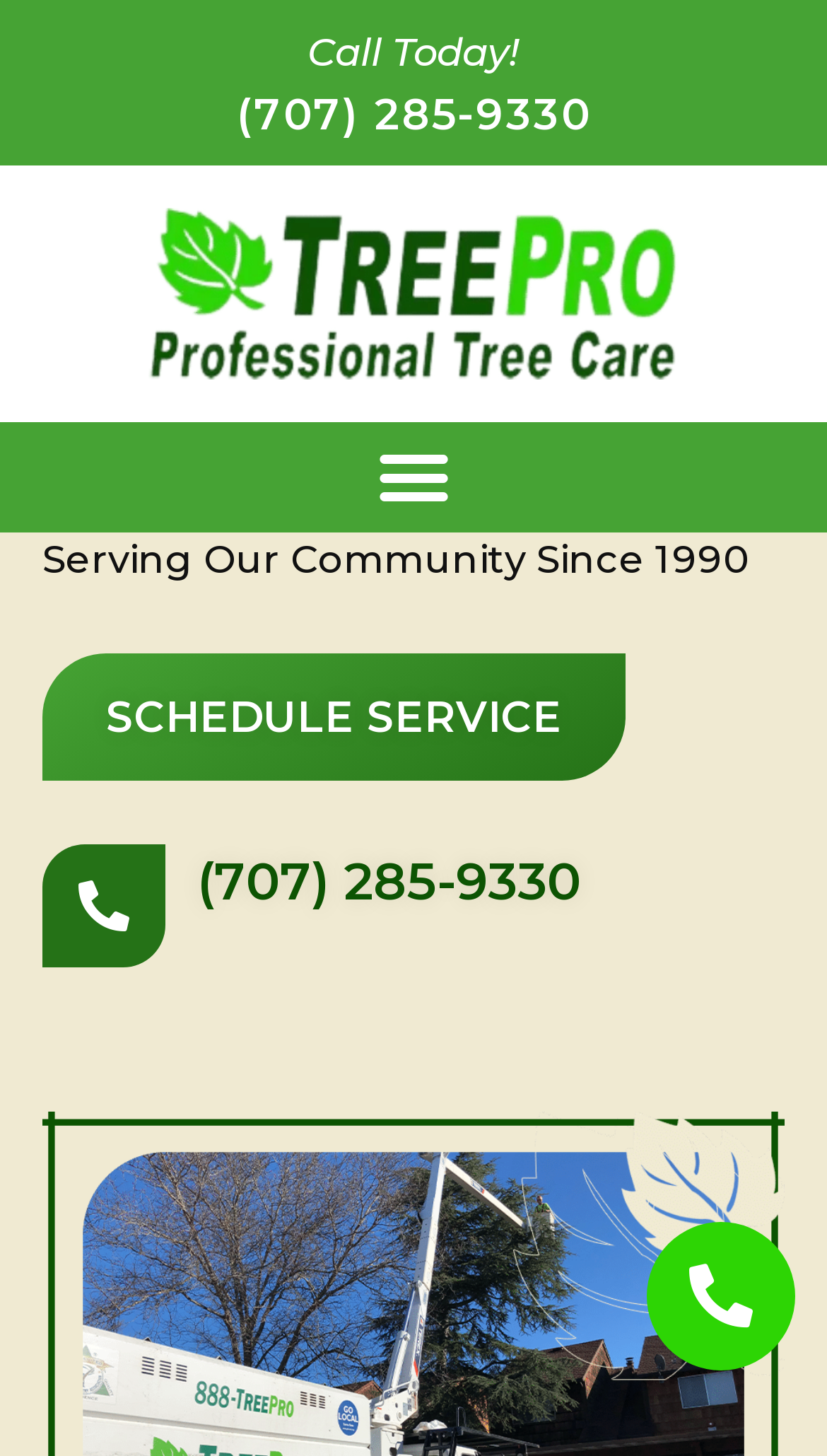What is the name of the section above the phone number?
Please look at the screenshot and answer using one word or phrase.

Blog